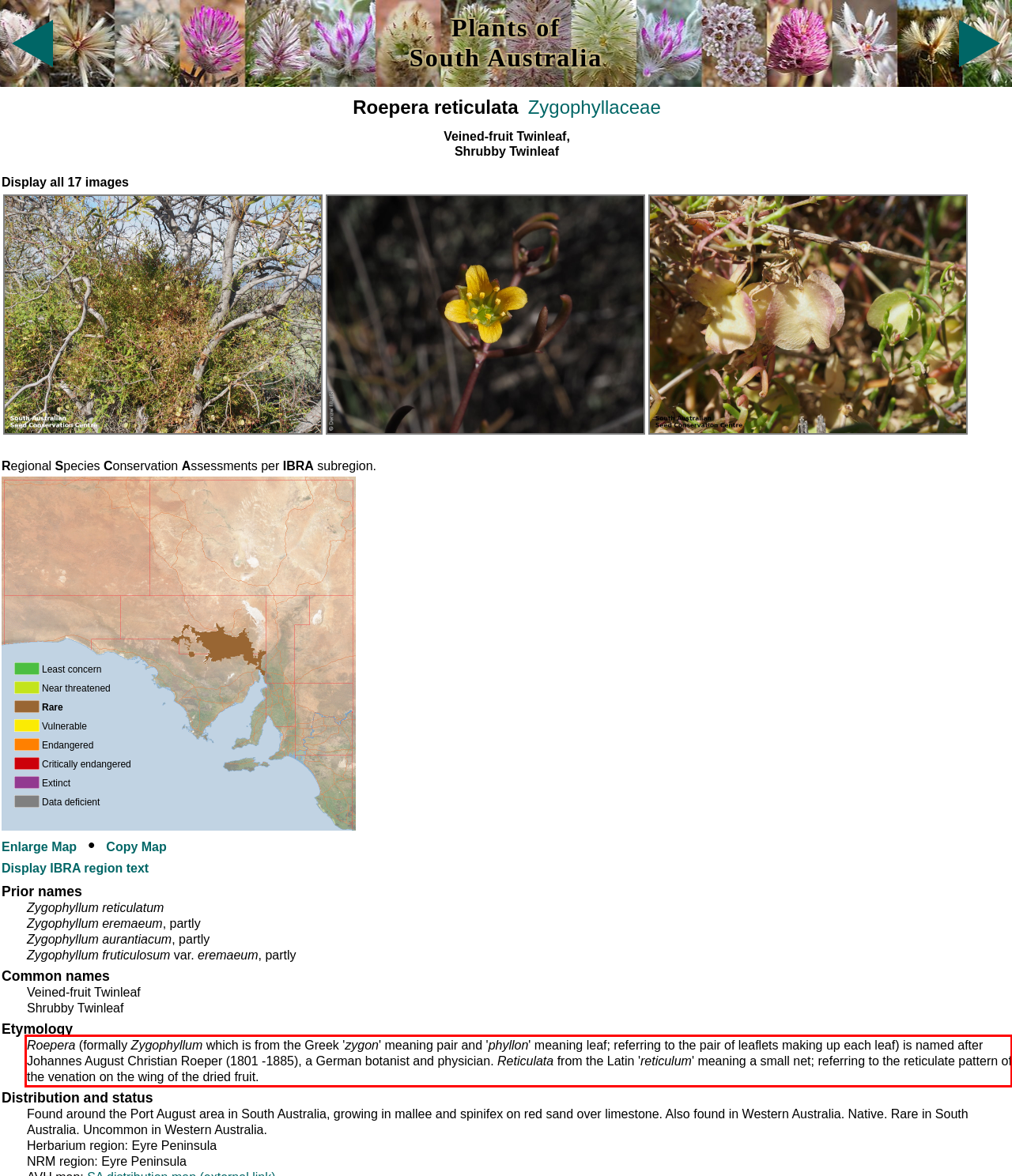Given a screenshot of a webpage with a red bounding box, please identify and retrieve the text inside the red rectangle.

Roepera (formally Zygophyllum which is from the Greek 'zygon' meaning pair and 'phyllon' meaning leaf; referring to the pair of leaflets making up each leaf) is named after Johannes August Christian Roeper (1801 -1885), a German botanist and physician. Reticulata from the Latin 'reticulum' meaning a small net; referring to the reticulate pattern of the venation on the wing of the dried fruit.